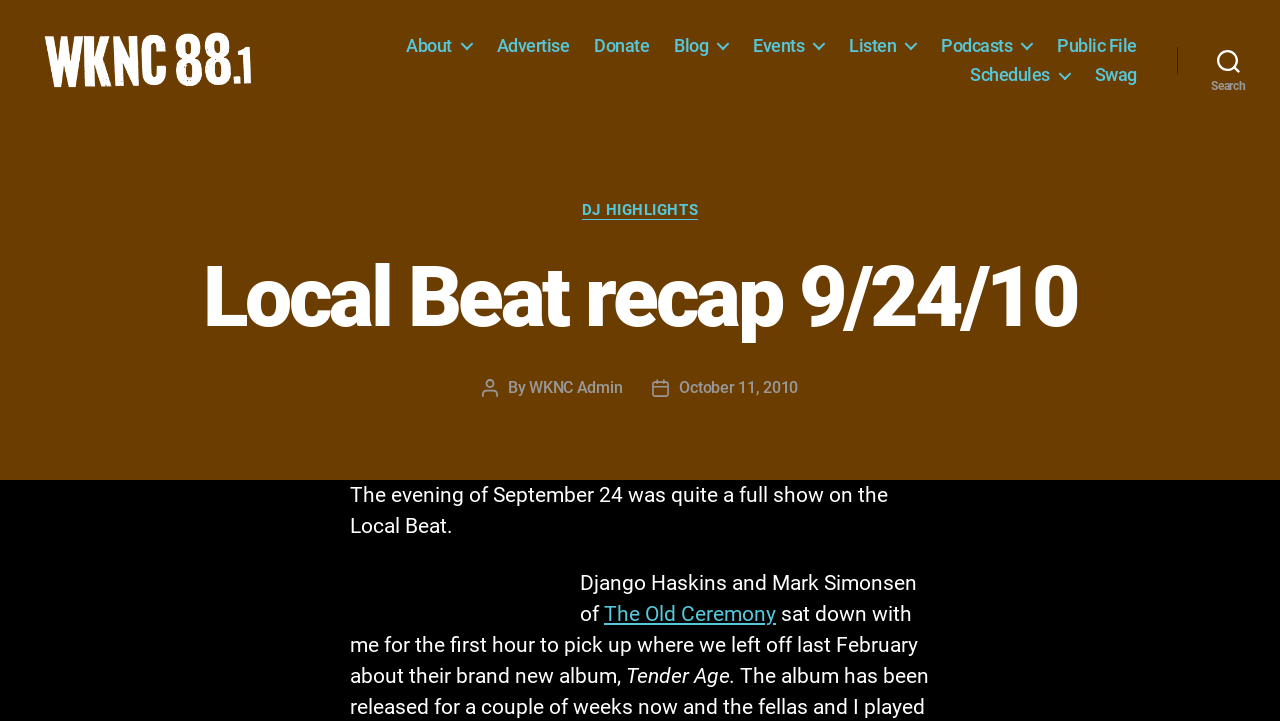Identify the bounding box for the described UI element: "Podcasts".

[0.736, 0.058, 0.807, 0.088]